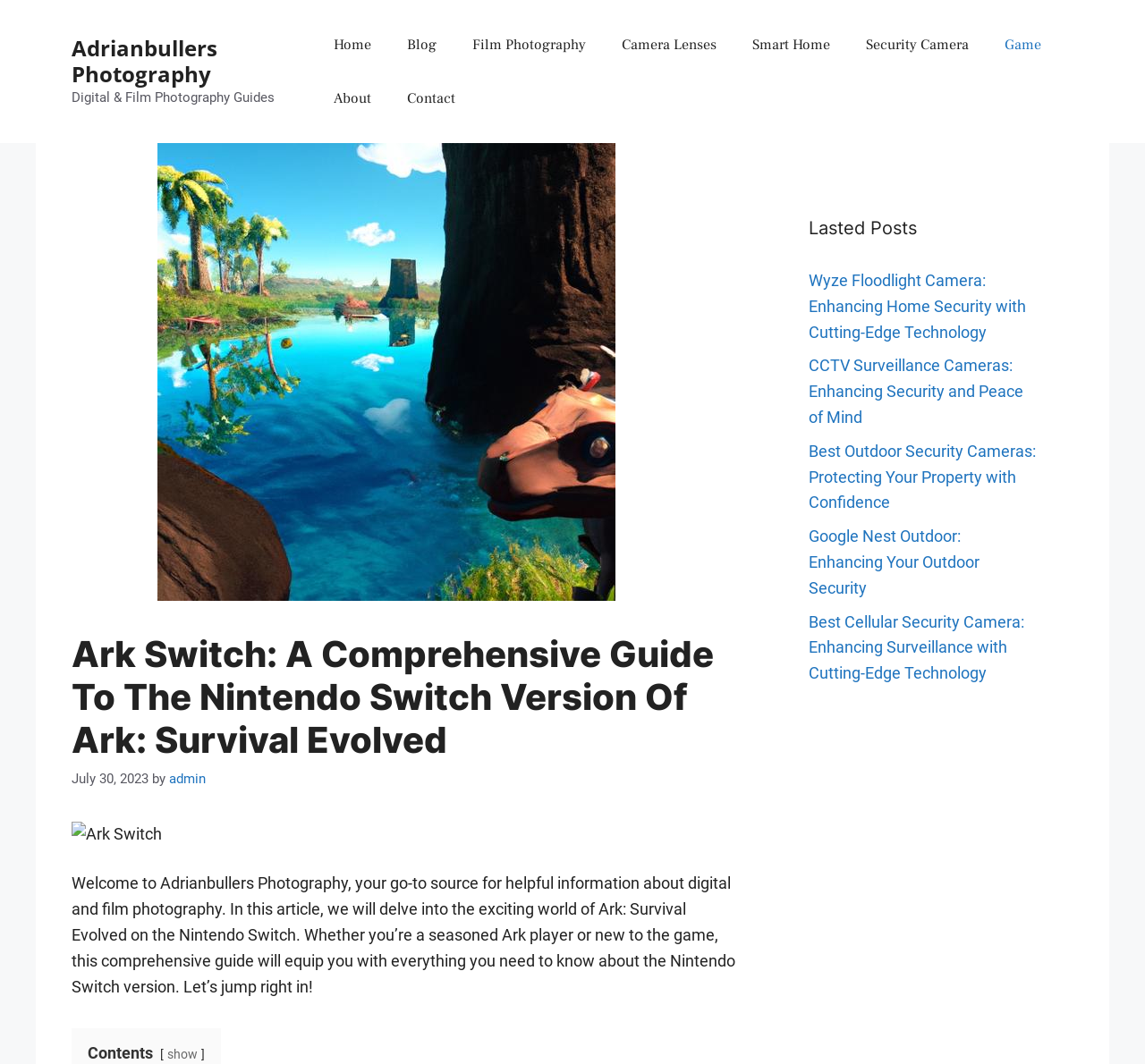Locate the bounding box coordinates of the region to be clicked to comply with the following instruction: "Click on the 'Home' link". The coordinates must be four float numbers between 0 and 1, in the form [left, top, right, bottom].

[0.276, 0.017, 0.34, 0.067]